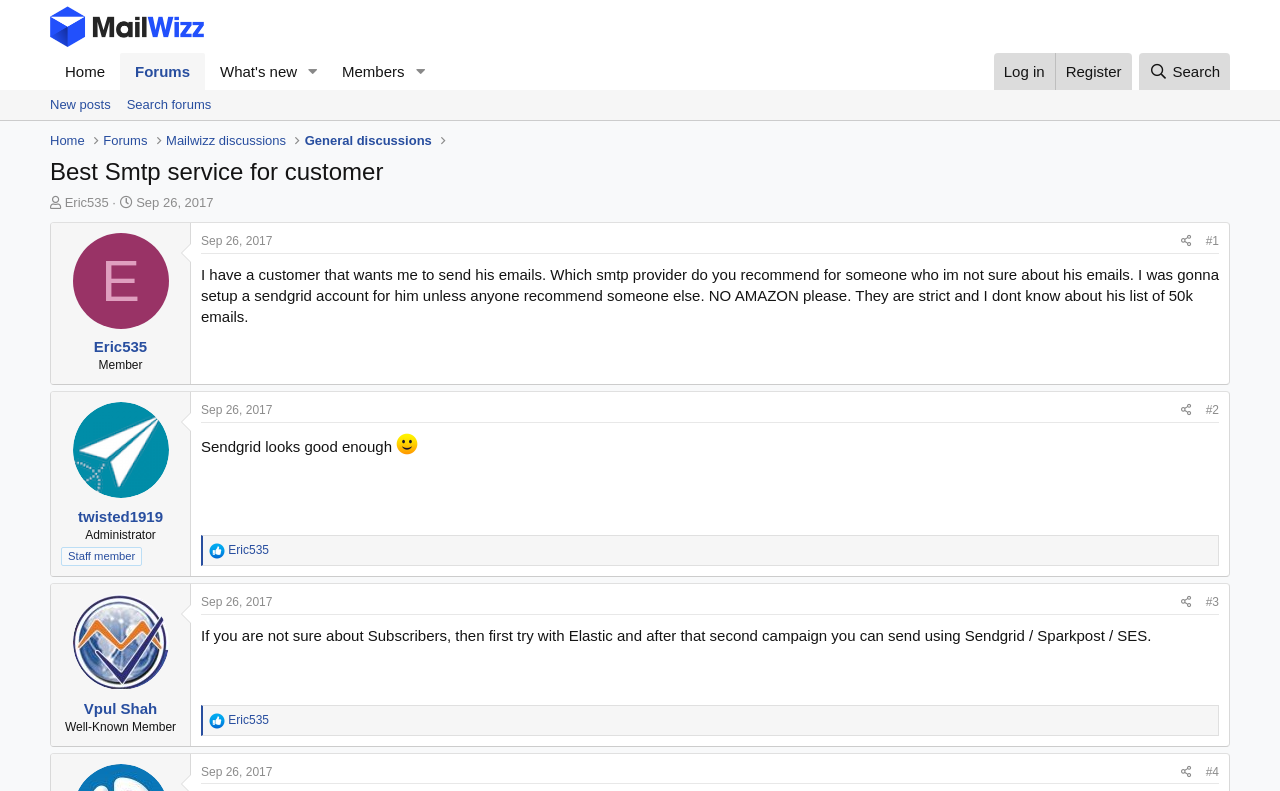Predict the bounding box coordinates of the area that should be clicked to accomplish the following instruction: "Click on the 'Log in' link". The bounding box coordinates should consist of four float numbers between 0 and 1, i.e., [left, top, right, bottom].

[0.776, 0.066, 0.824, 0.113]